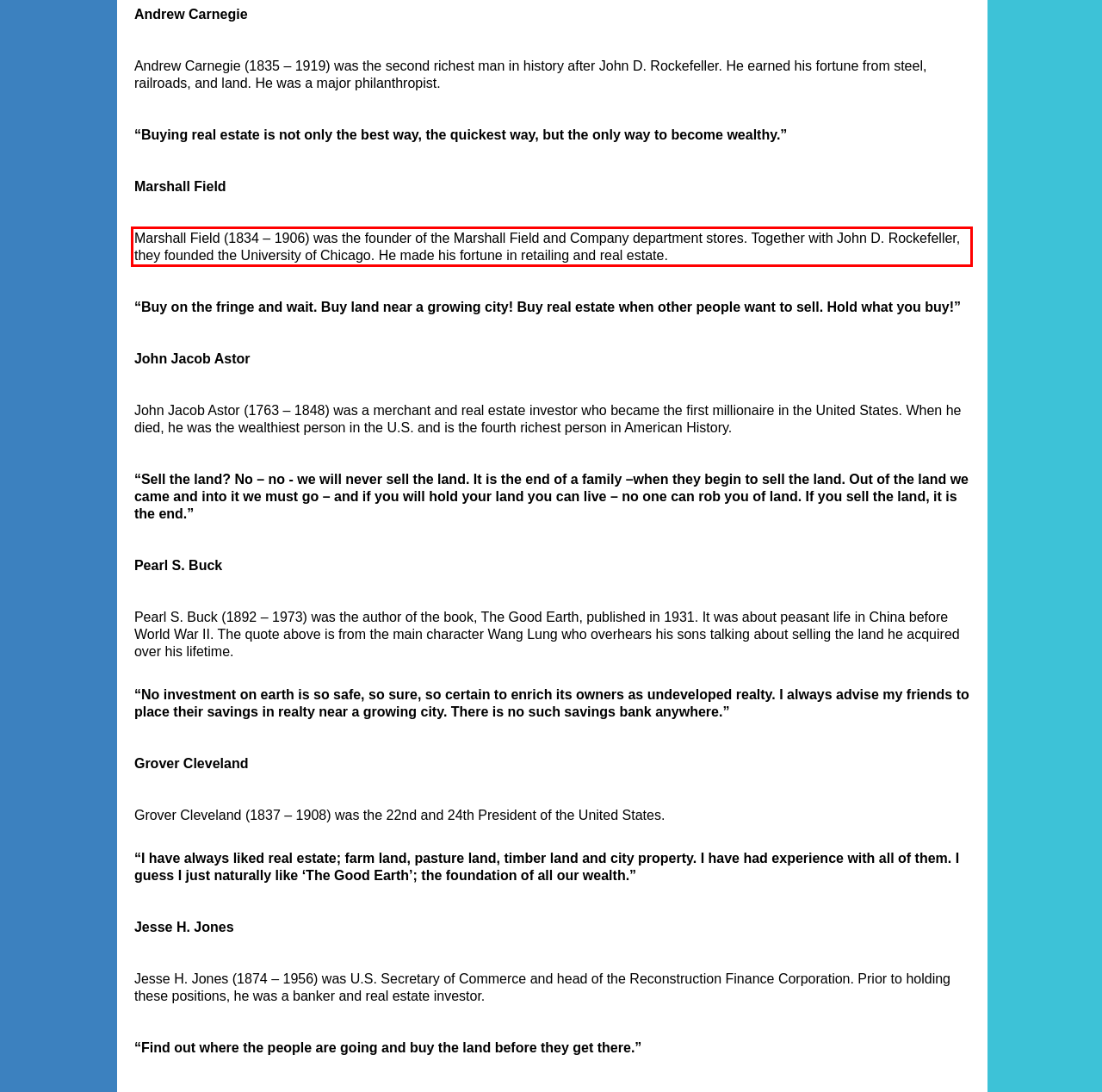Analyze the screenshot of the webpage and extract the text from the UI element that is inside the red bounding box.

Marshall Field (1834 – 1906) was the founder of the Marshall Field and Company department stores. Together with John D. Rockefeller, they founded the University of Chicago. He made his fortune in retailing and real estate.